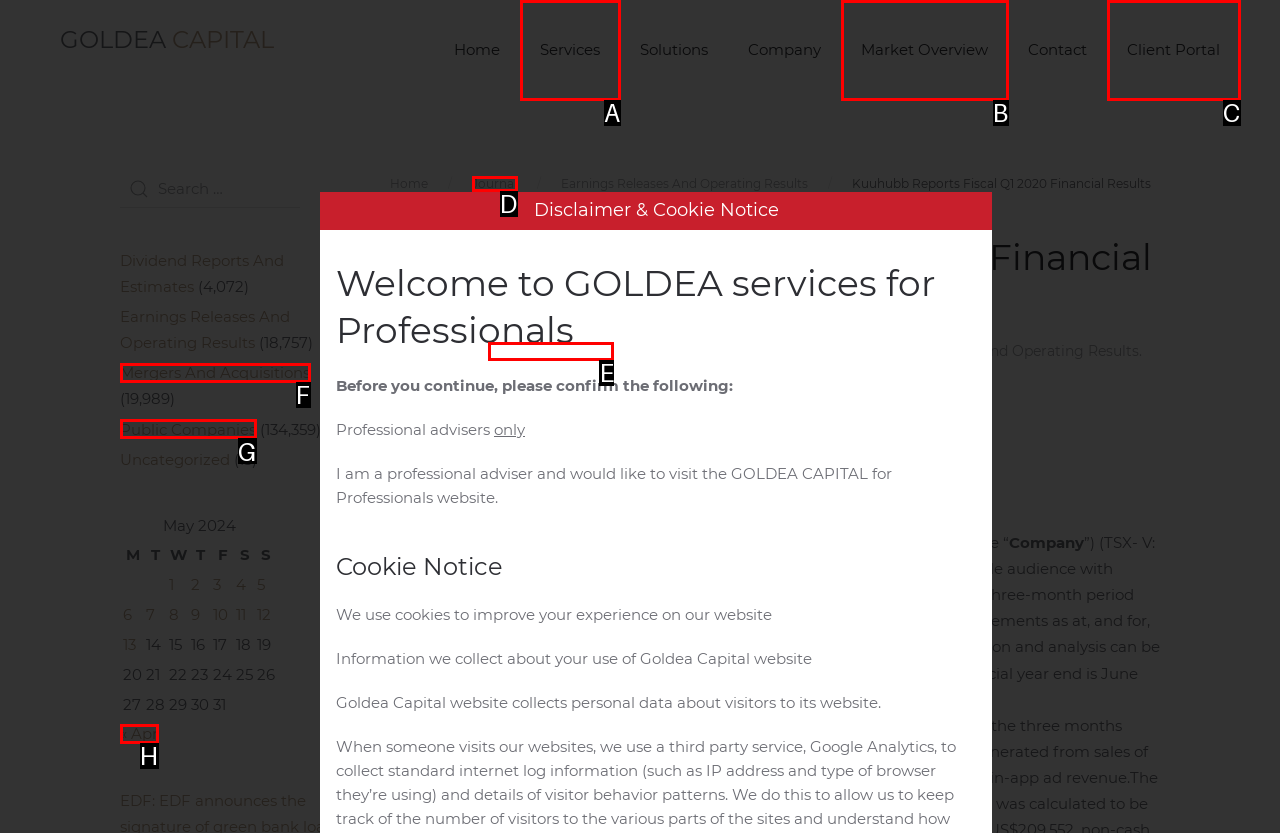Which lettered option matches the following description: Mergers And Acquisitions
Provide the letter of the matching option directly.

F